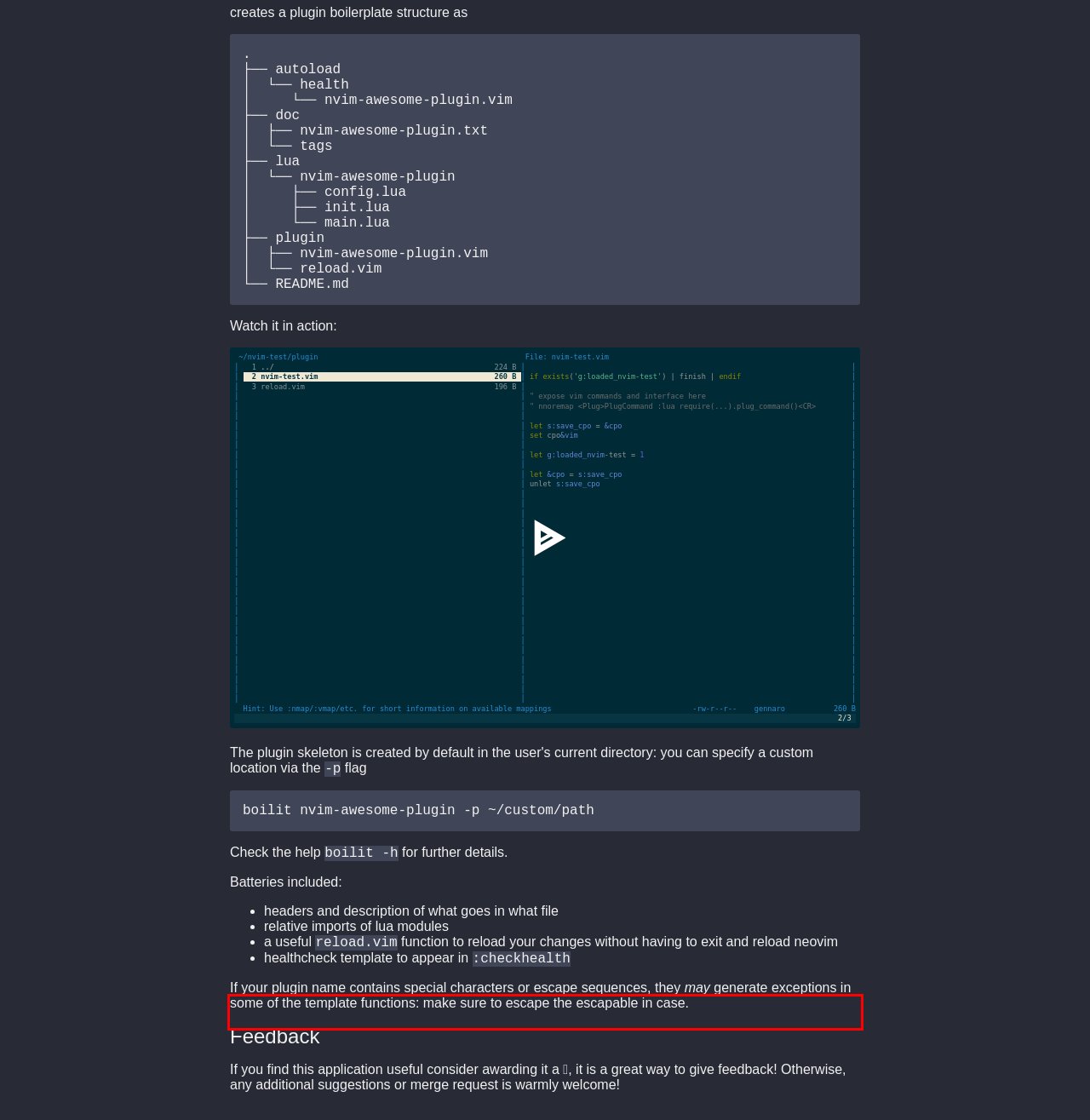Please take the screenshot of the webpage, find the red bounding box, and generate the text content that is within this red bounding box.

If your plugin name contains special characters or escape sequences, they may generate exceptions in some of the template functions: make sure to escape the escapable in case.